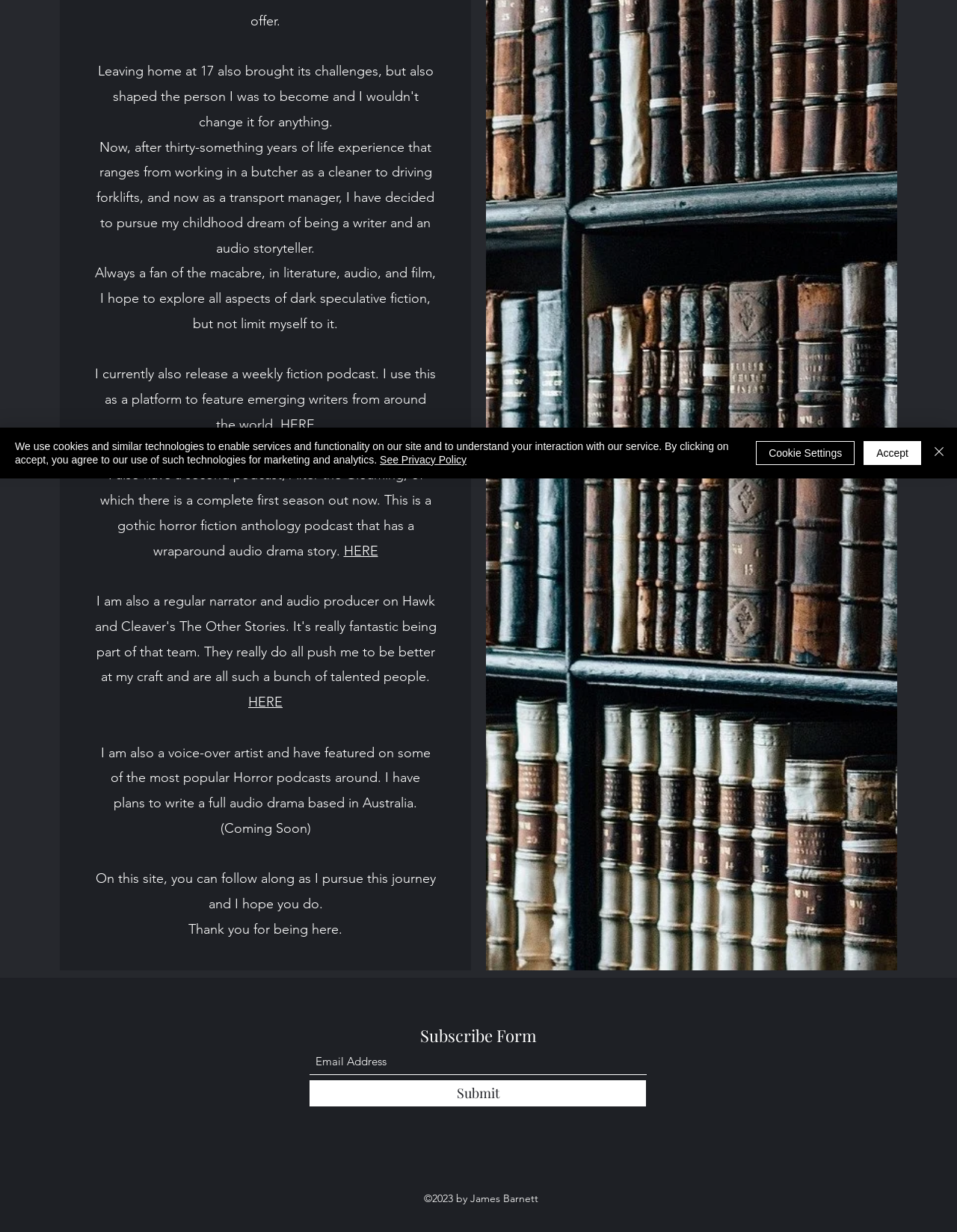Using the format (top-left x, top-left y, bottom-right x, bottom-right y), provide the bounding box coordinates for the described UI element. All values should be floating point numbers between 0 and 1: HERE

[0.259, 0.563, 0.295, 0.576]